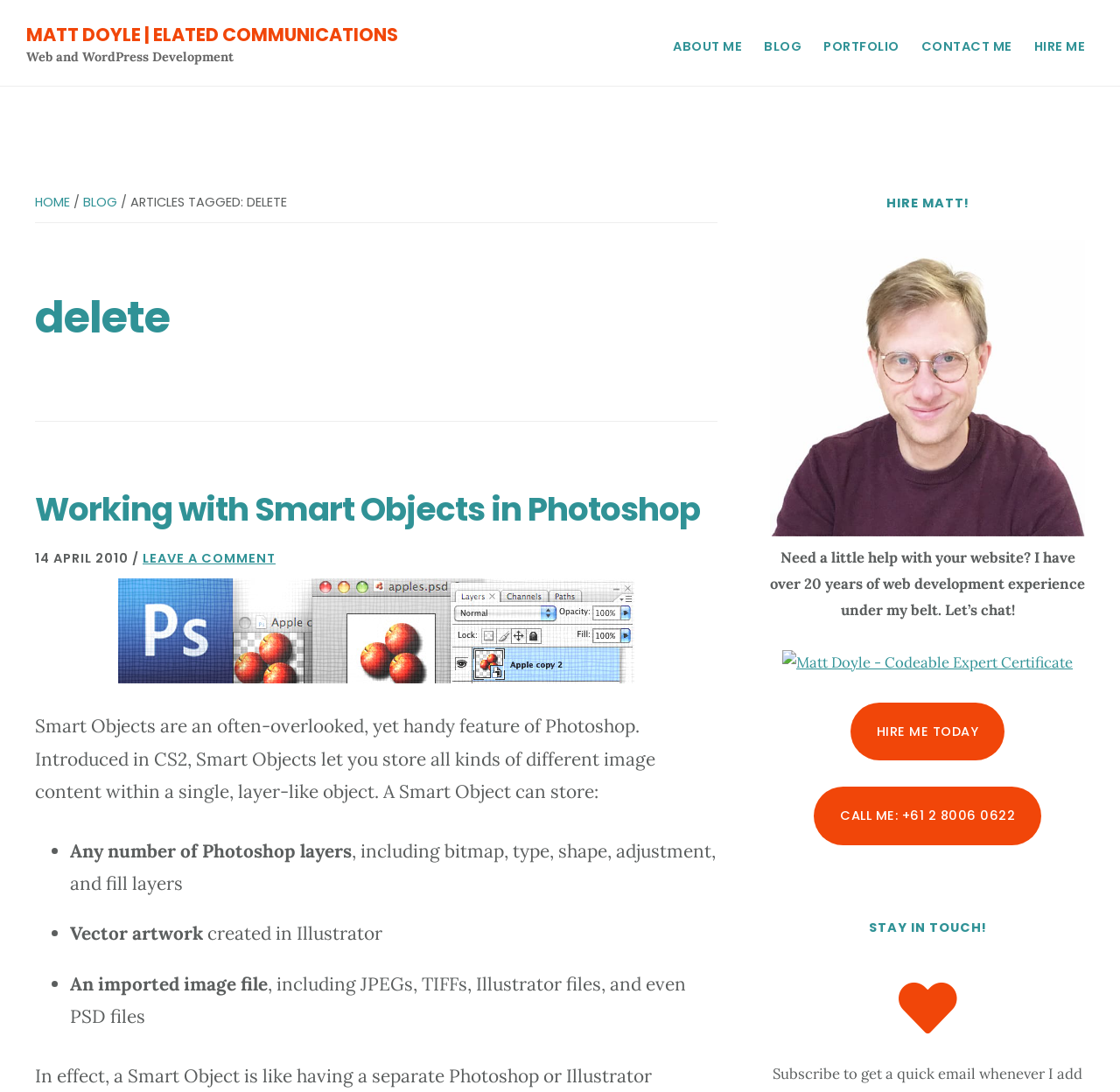What is the topic of the current blog post?
Respond to the question with a well-detailed and thorough answer.

The topic of the current blog post can be found in the main content area of the webpage, where it says 'Working with Smart Objects in Photoshop'. This is likely the title of the blog post, and it suggests that the post is about using Smart Objects in Photoshop.